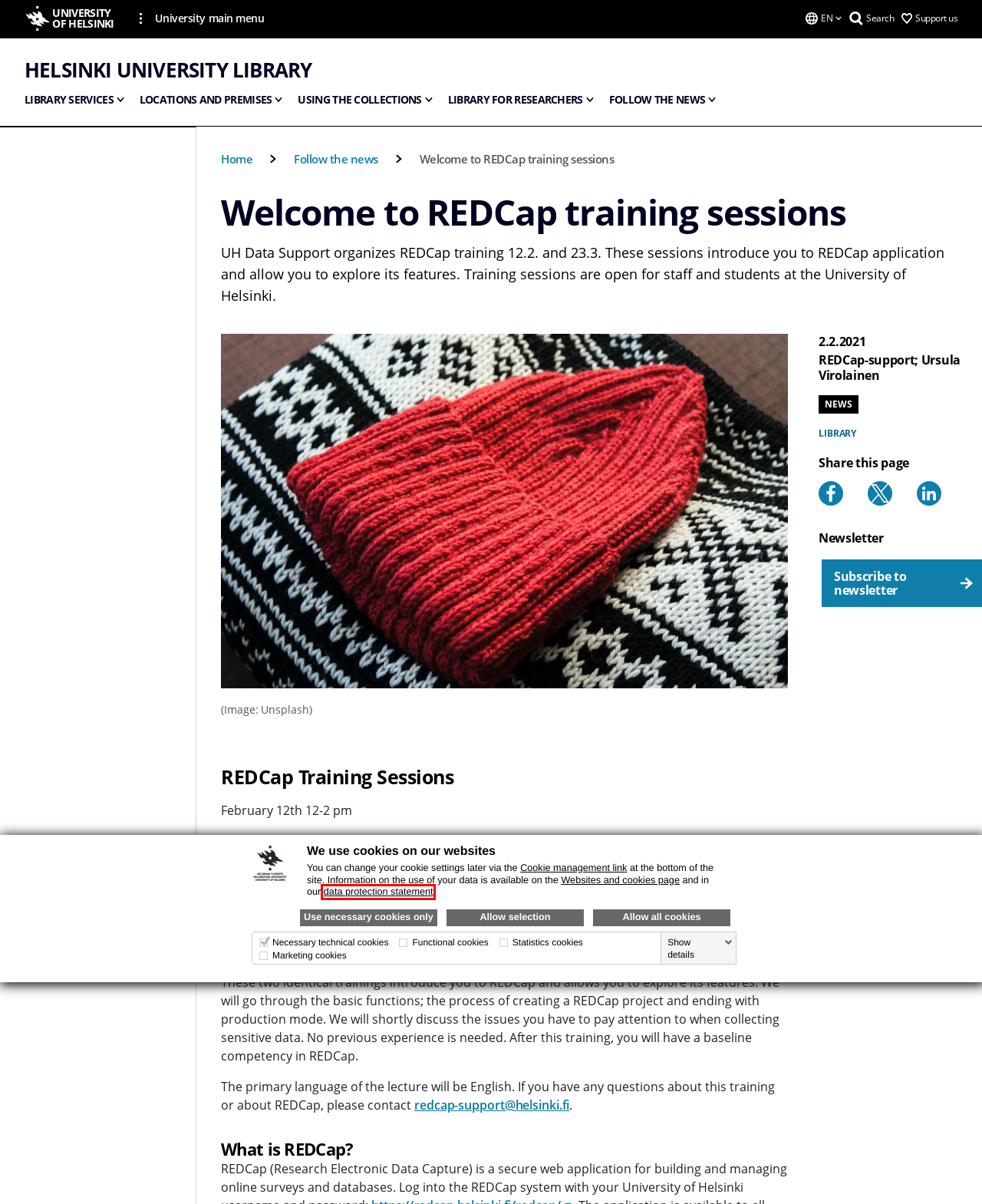Examine the screenshot of the webpage, which has a red bounding box around a UI element. Select the webpage description that best fits the new webpage after the element inside the red bounding box is clicked. Here are the choices:
A. Support us | University of Helsinki
B. Data protection | University of Helsinki
C. Cookie management on the University of Helsinki websites | University of Helsinki
D. Websites and Cookies | University of Helsinki
E. University of Helsinki Shop
F. Web Login Service
G. Data Support at the University of Helsinki
H. Studies

B